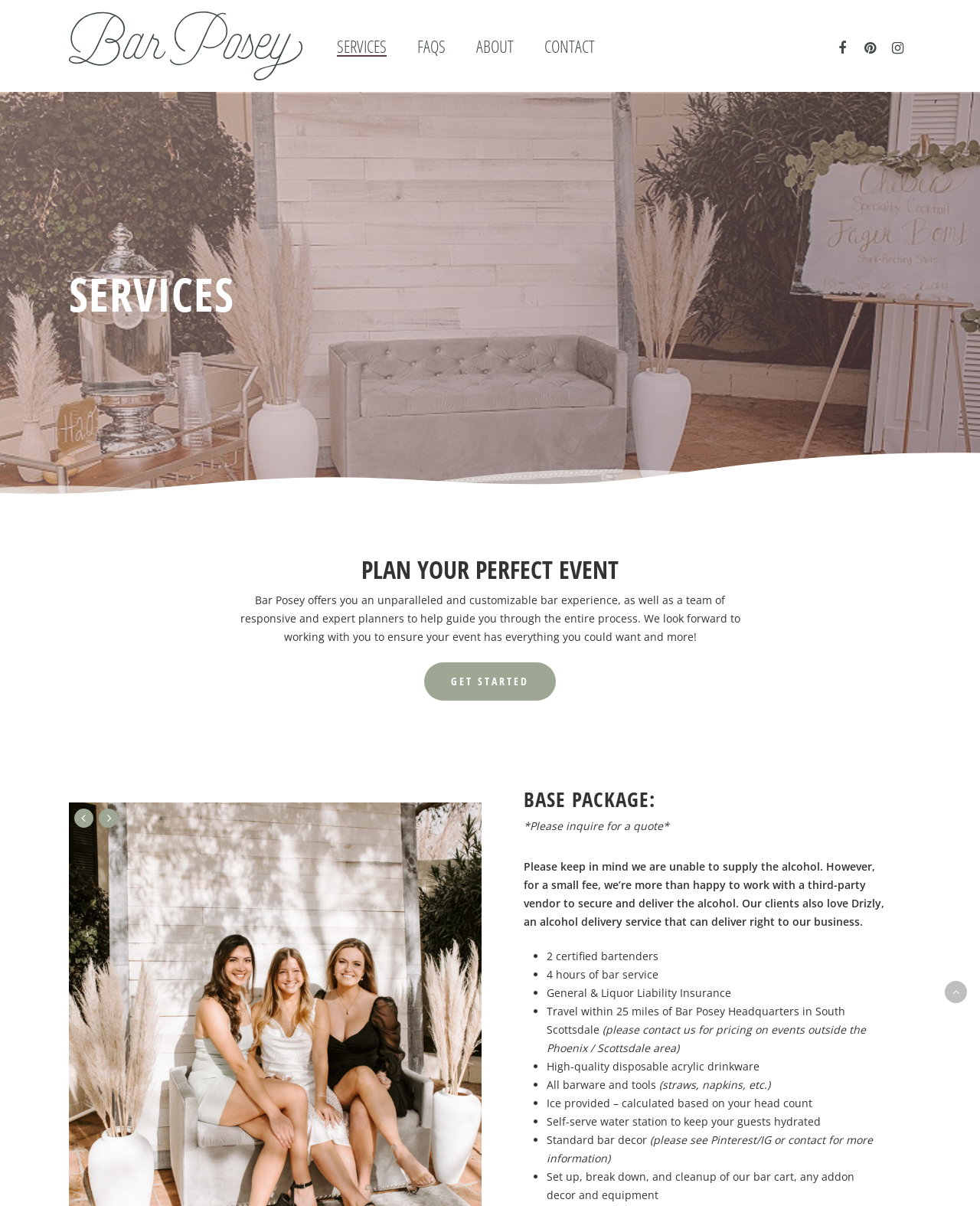Highlight the bounding box of the UI element that corresponds to this description: "Services".

[0.344, 0.031, 0.395, 0.045]